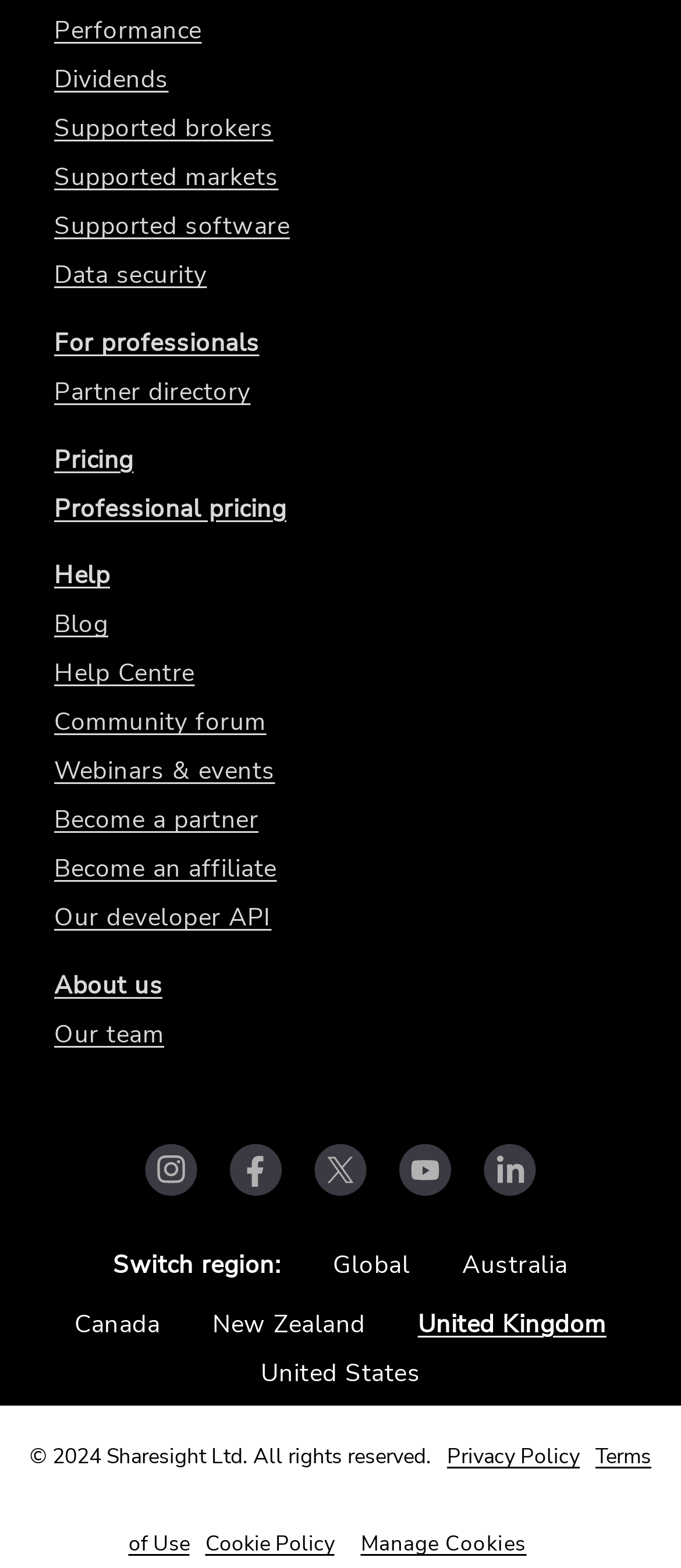What is the copyright year?
Look at the image and respond with a one-word or short phrase answer.

2024